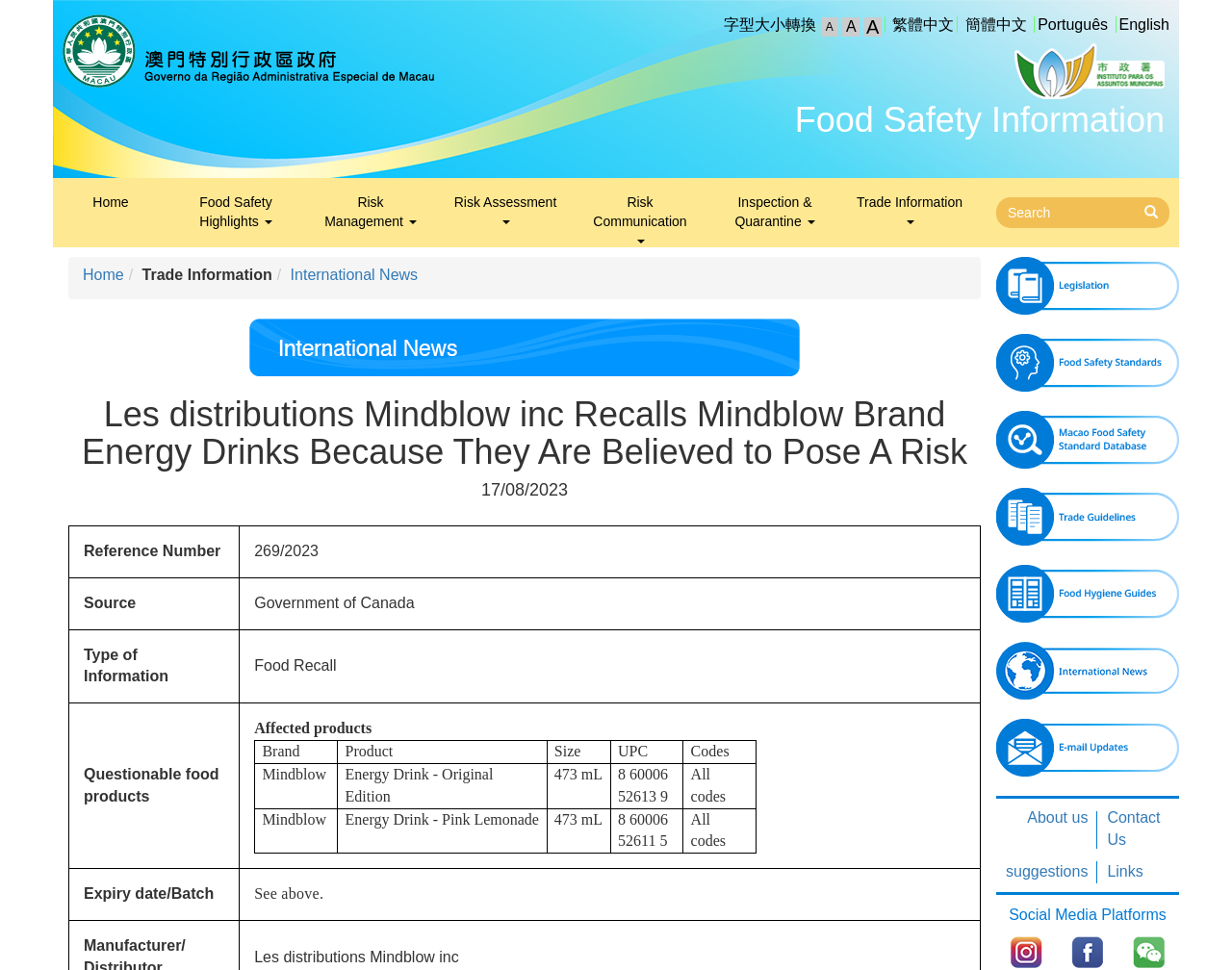Identify and provide the bounding box for the element described by: "Links".

[0.891, 0.883, 0.957, 0.915]